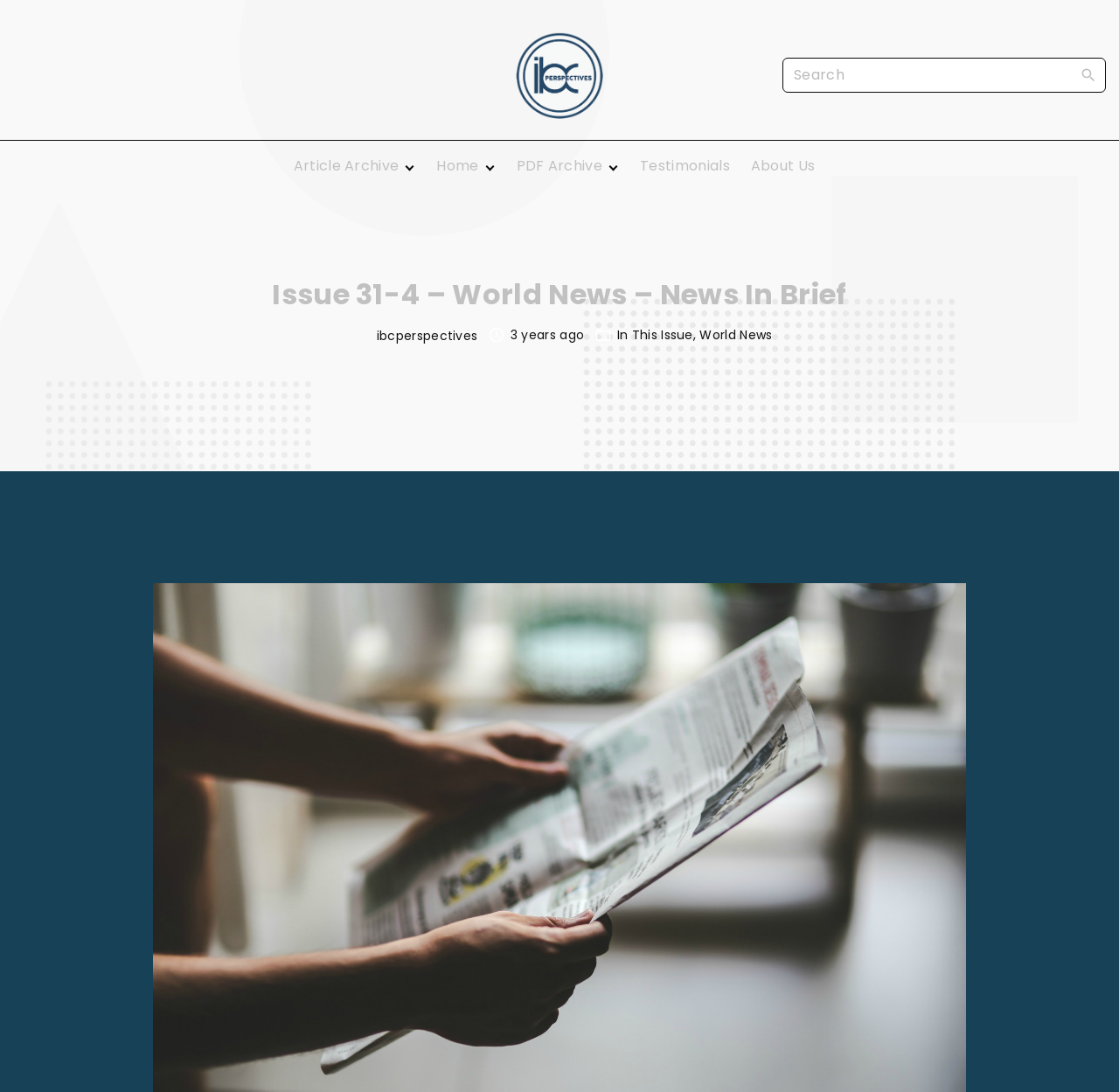Using the image as a reference, answer the following question in as much detail as possible:
What is the category of the article 'News In Brief'?

The category of the article 'News In Brief' can be found by looking at the breadcrumbs at the top of the webpage, which shows 'Issue 31-4 – World News – News In Brief'. Therefore, the category is 'World News'.